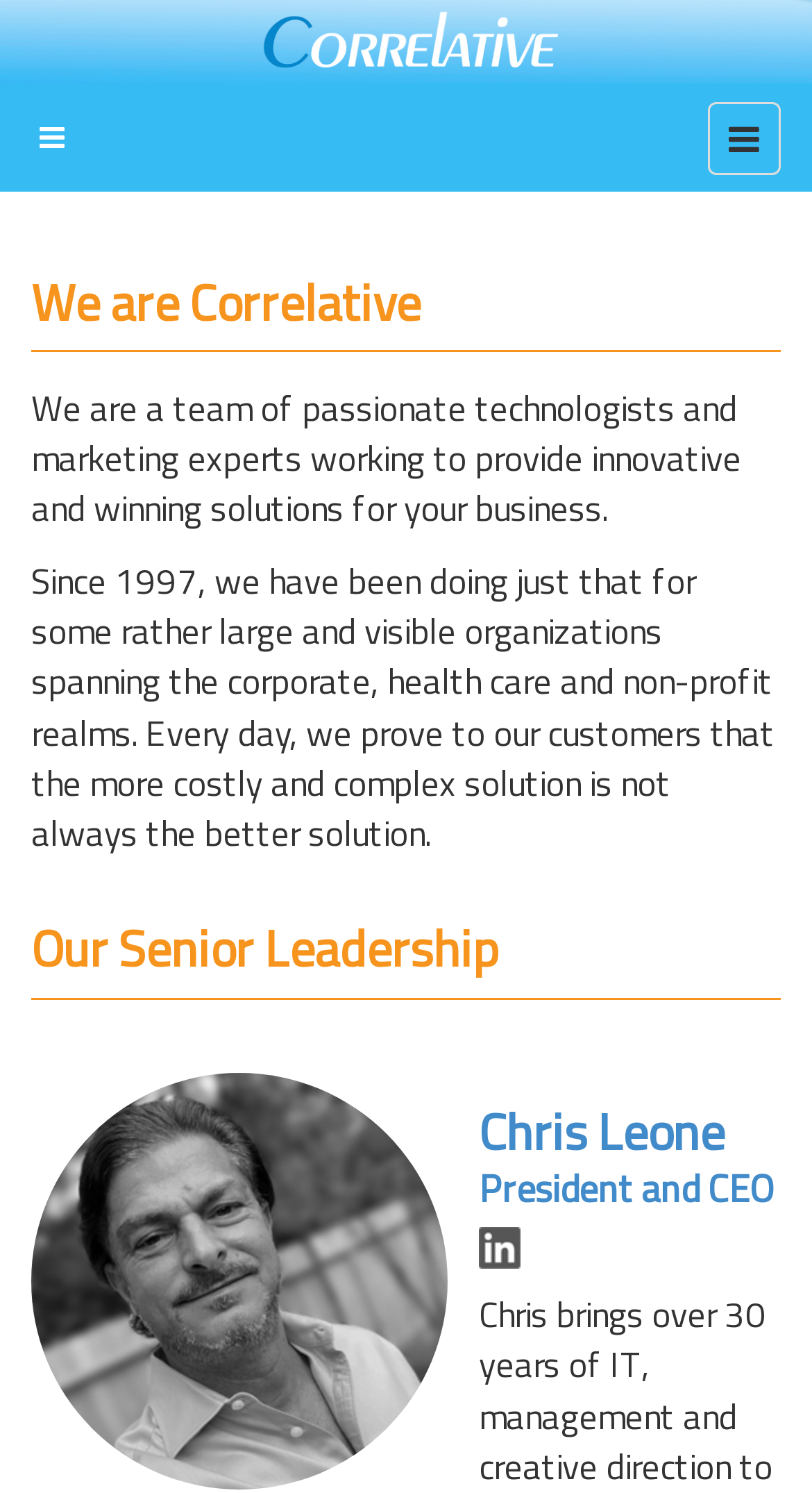Bounding box coordinates are specified in the format (top-left x, top-left y, bottom-right x, bottom-right y). All values are floating point numbers bounded between 0 and 1. Please provide the bounding box coordinate of the region this sentence describes: Correlative

[0.0, 0.0, 1.0, 0.055]